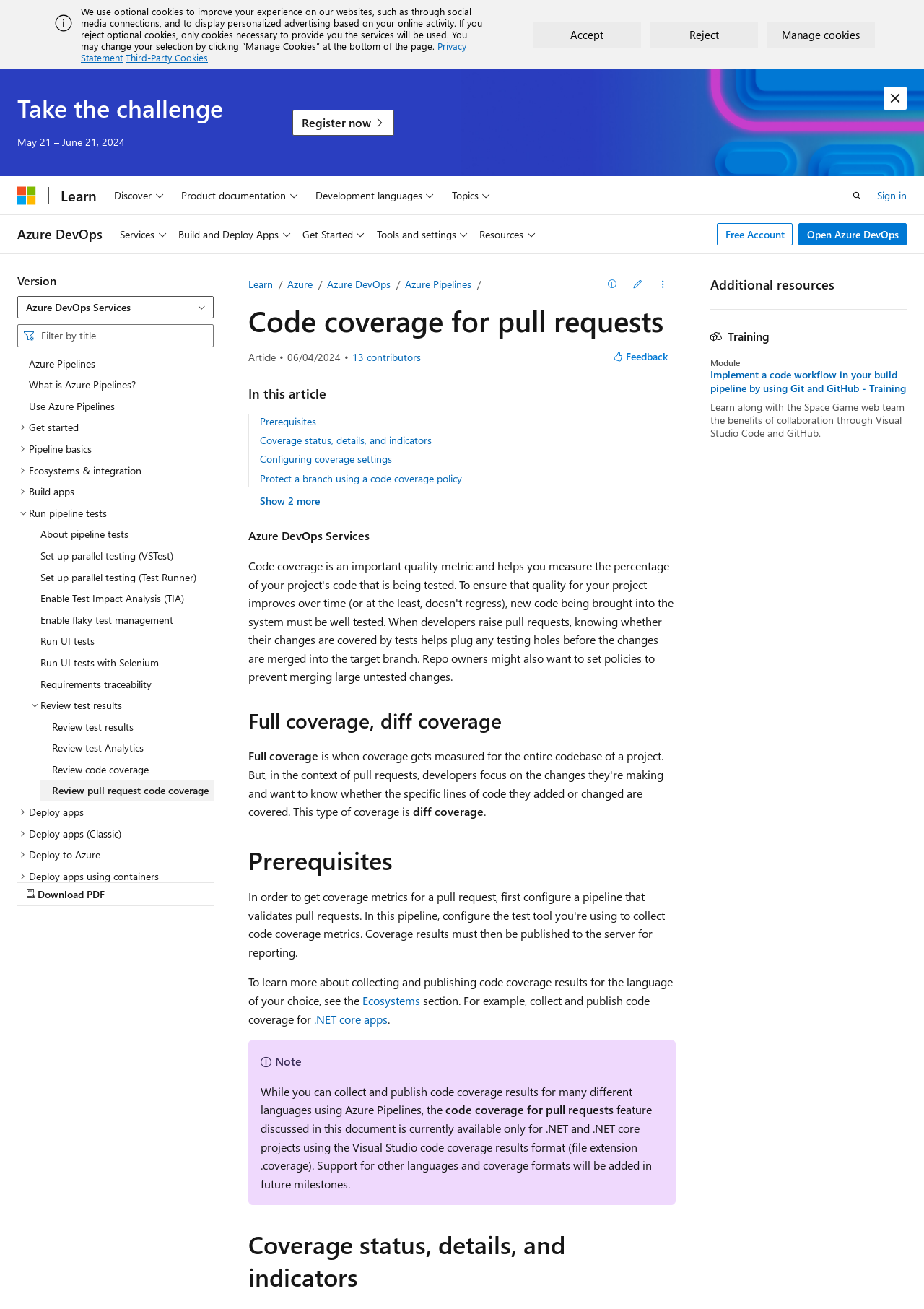Please find the top heading of the webpage and generate its text.

Code coverage for pull requests